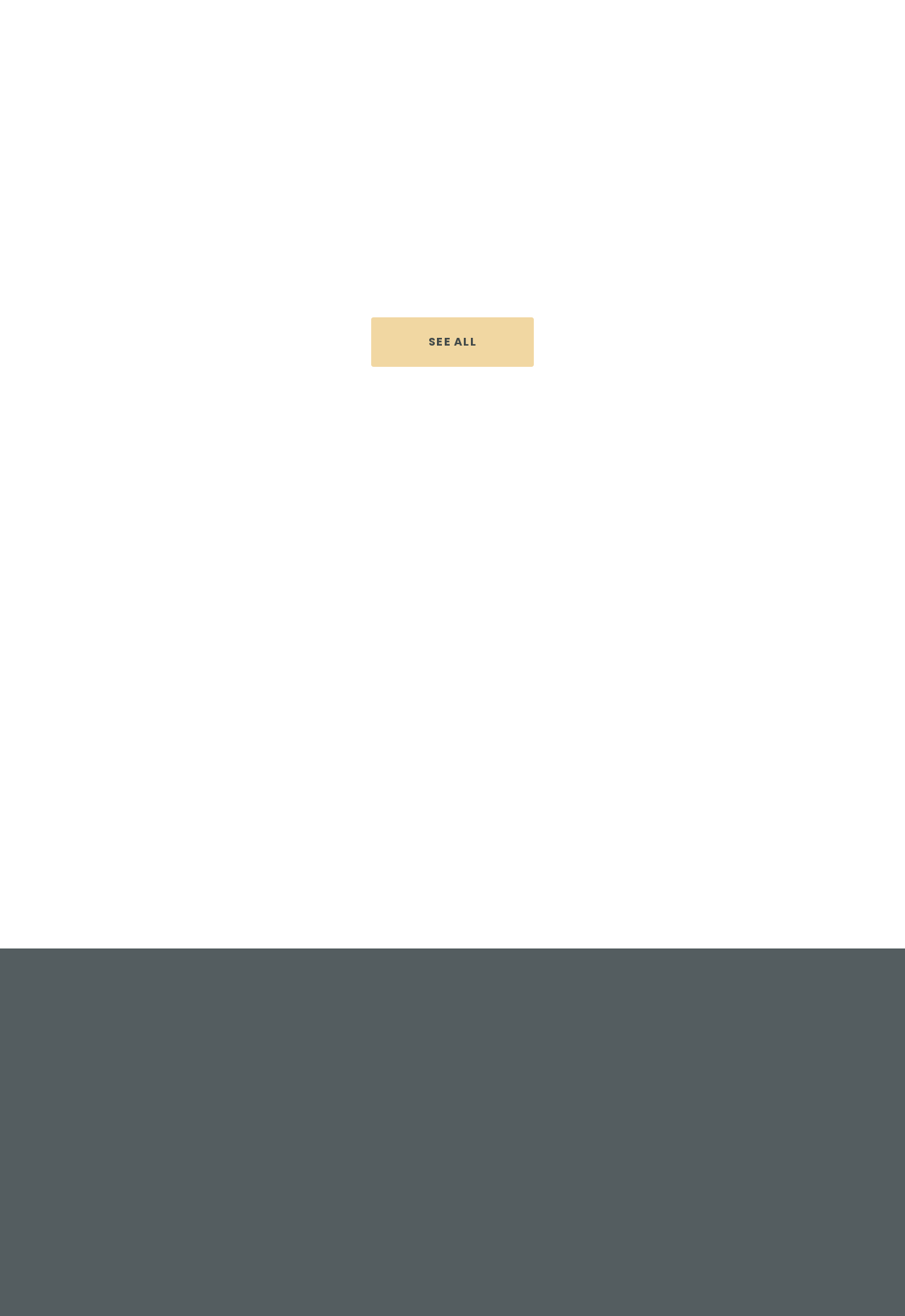Please identify the bounding box coordinates of the clickable area that will allow you to execute the instruction: "Check the hours of operation".

[0.344, 0.756, 0.574, 0.773]